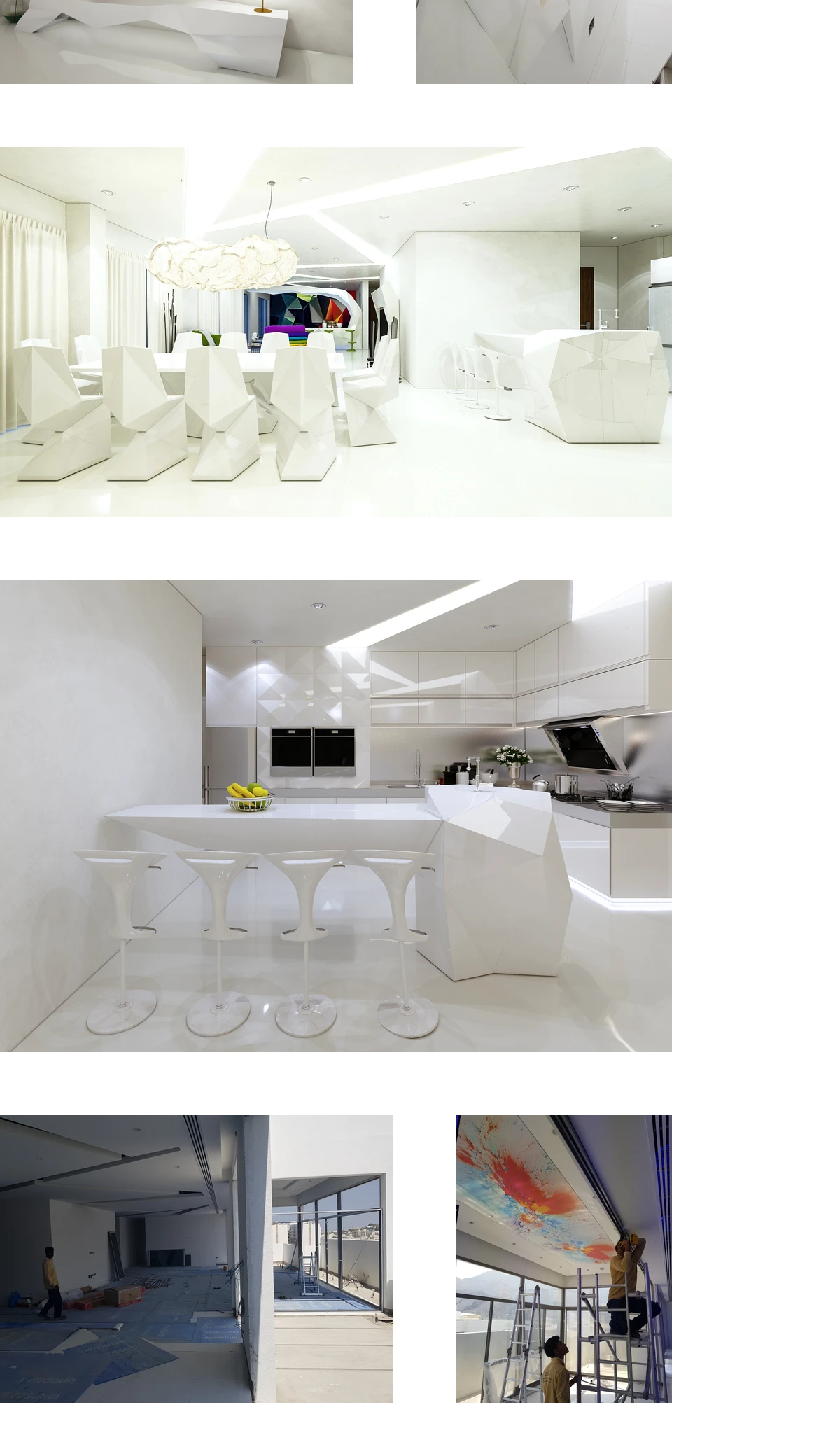How many buttons are on the left side of the webpage?
Provide a detailed and extensive answer to the question.

I examined the x1 coordinates of the button elements. The first three buttons have x1 values of 0.0, indicating that they are on the left side of the webpage.